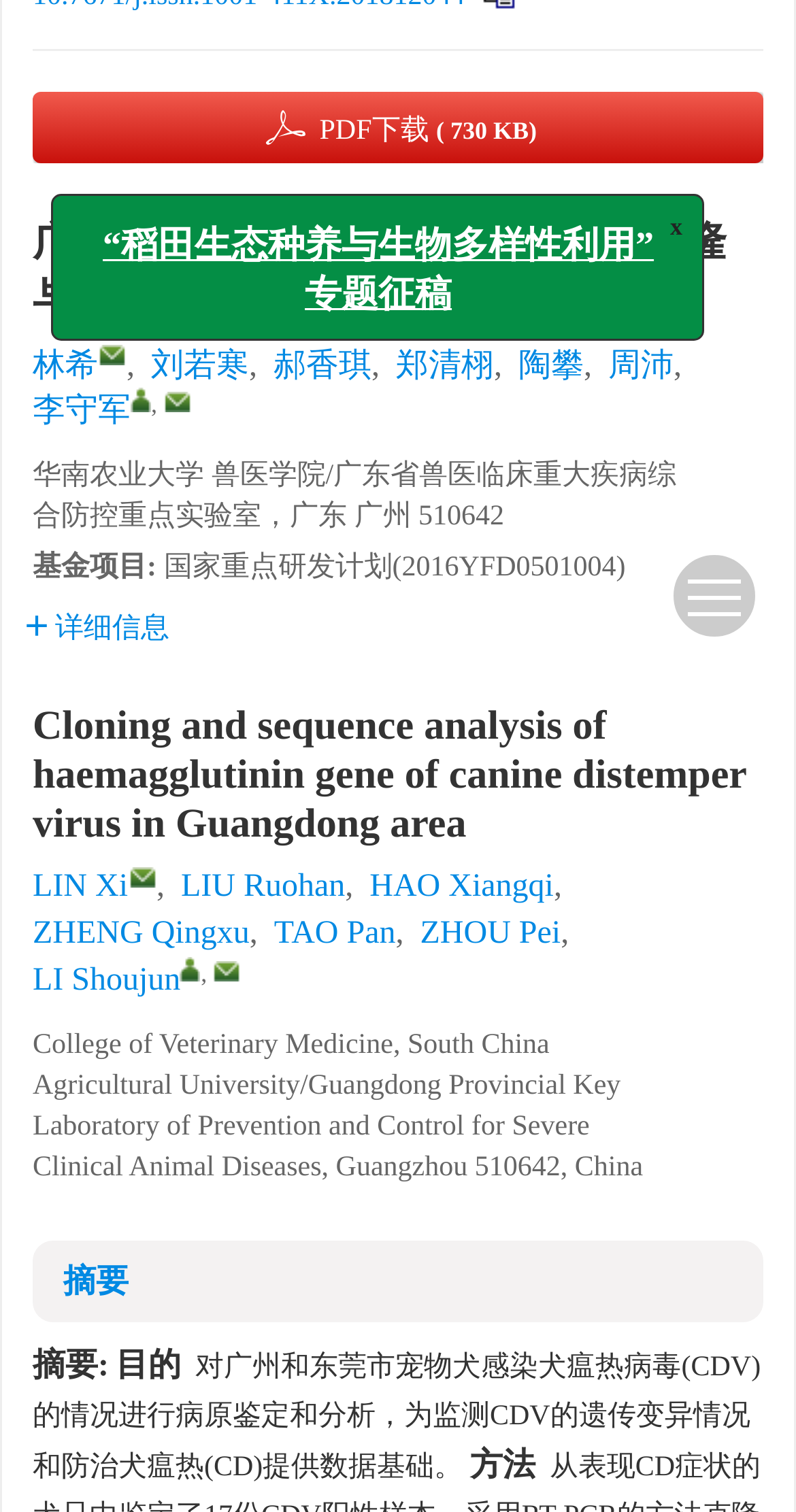Given the description of a UI element: "parent_node: , title="mailto:shoujunli@scau.edu.cn"", identify the bounding box coordinates of the matching element in the webpage screenshot.

[0.205, 0.259, 0.241, 0.273]